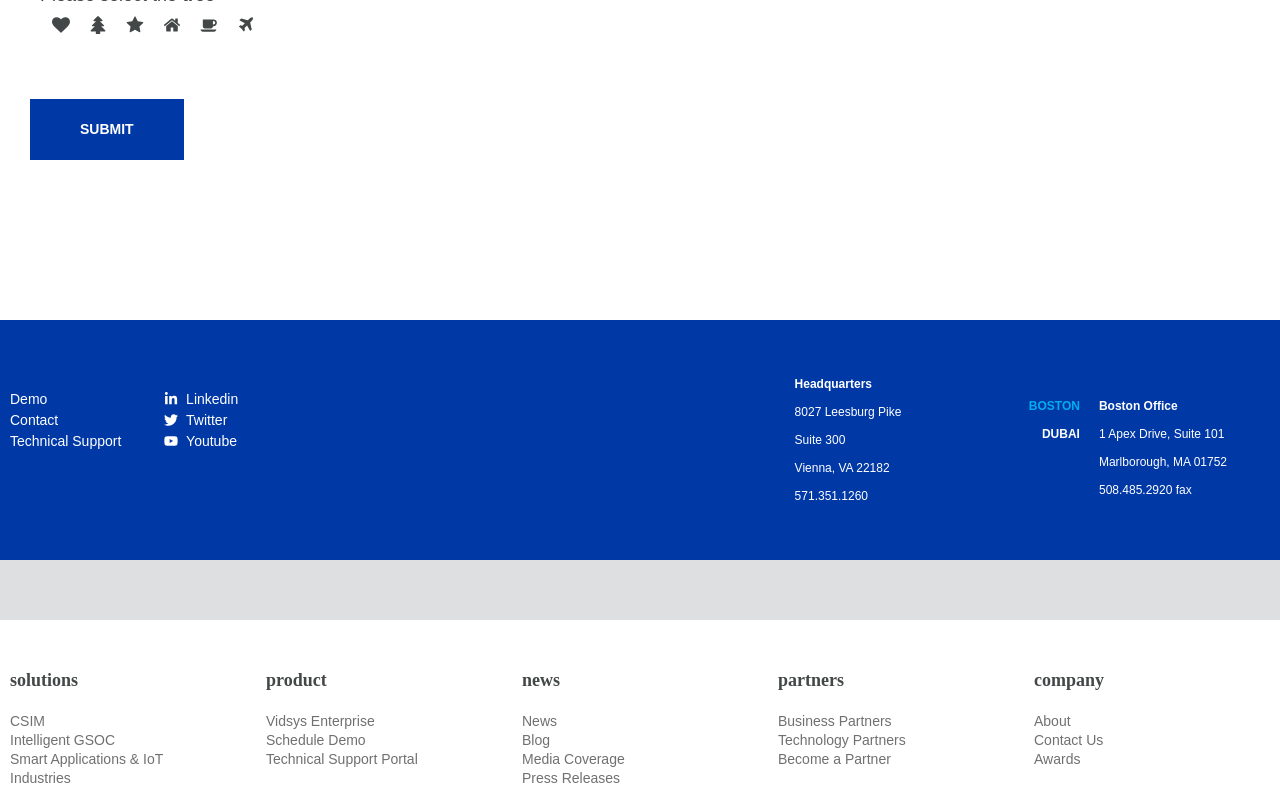Respond concisely with one word or phrase to the following query:
How many headings are on the page?

5